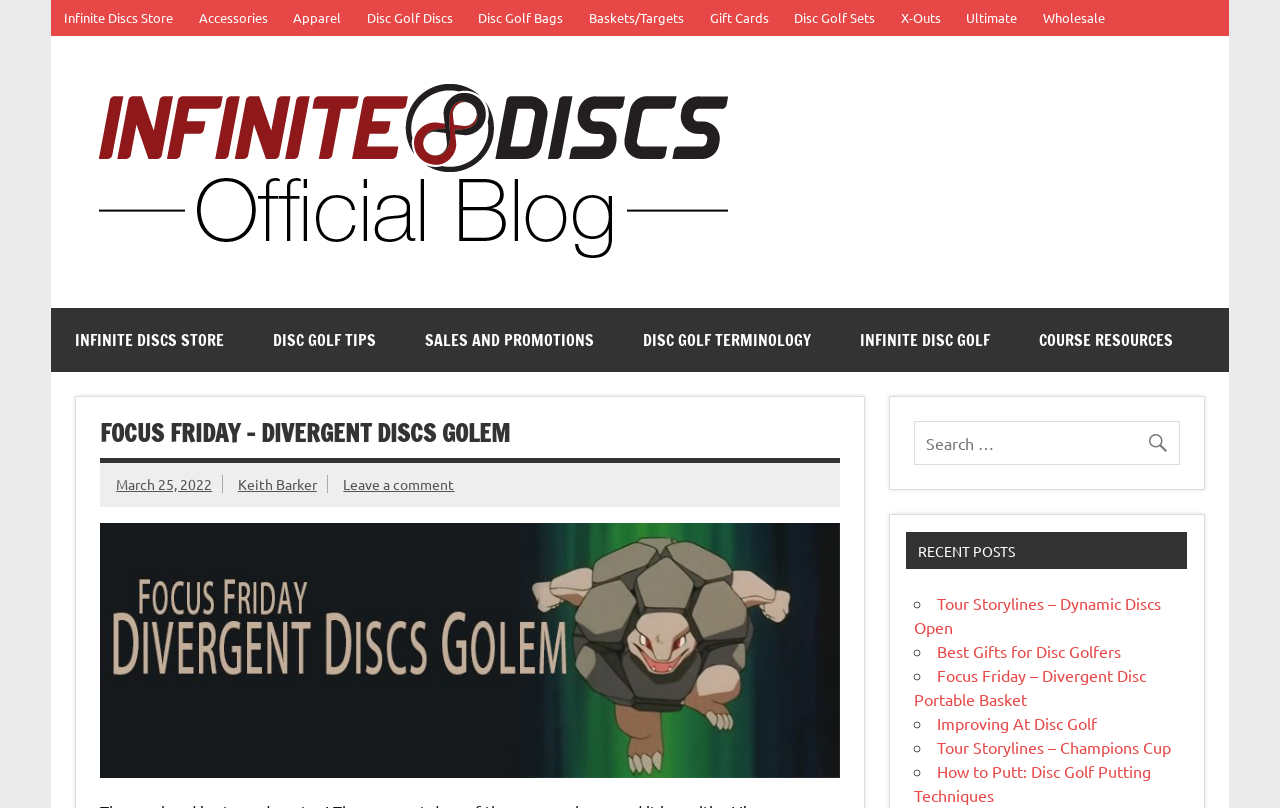Who wrote the current article?
Use the image to give a comprehensive and detailed response to the question.

I found the author's name by looking at the link element with the text 'Keith Barker' under the 'FOCUS FRIDAY – DIVERGENT DISCS GOLEM' heading, which suggests that Keith Barker is the author of the current article.